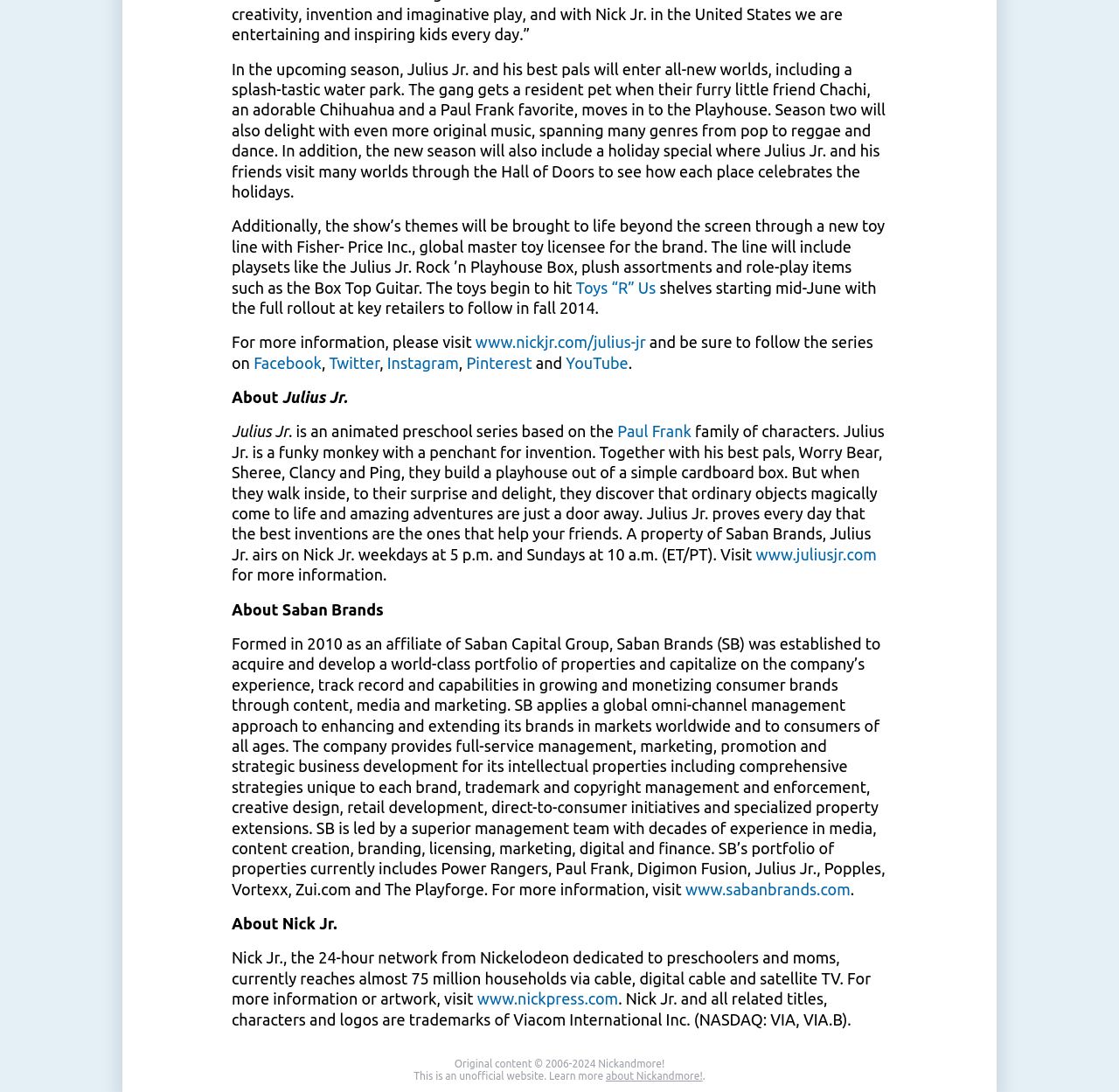Find the bounding box coordinates for the UI element that matches this description: "about Nickandmore!".

[0.541, 0.98, 0.628, 0.991]